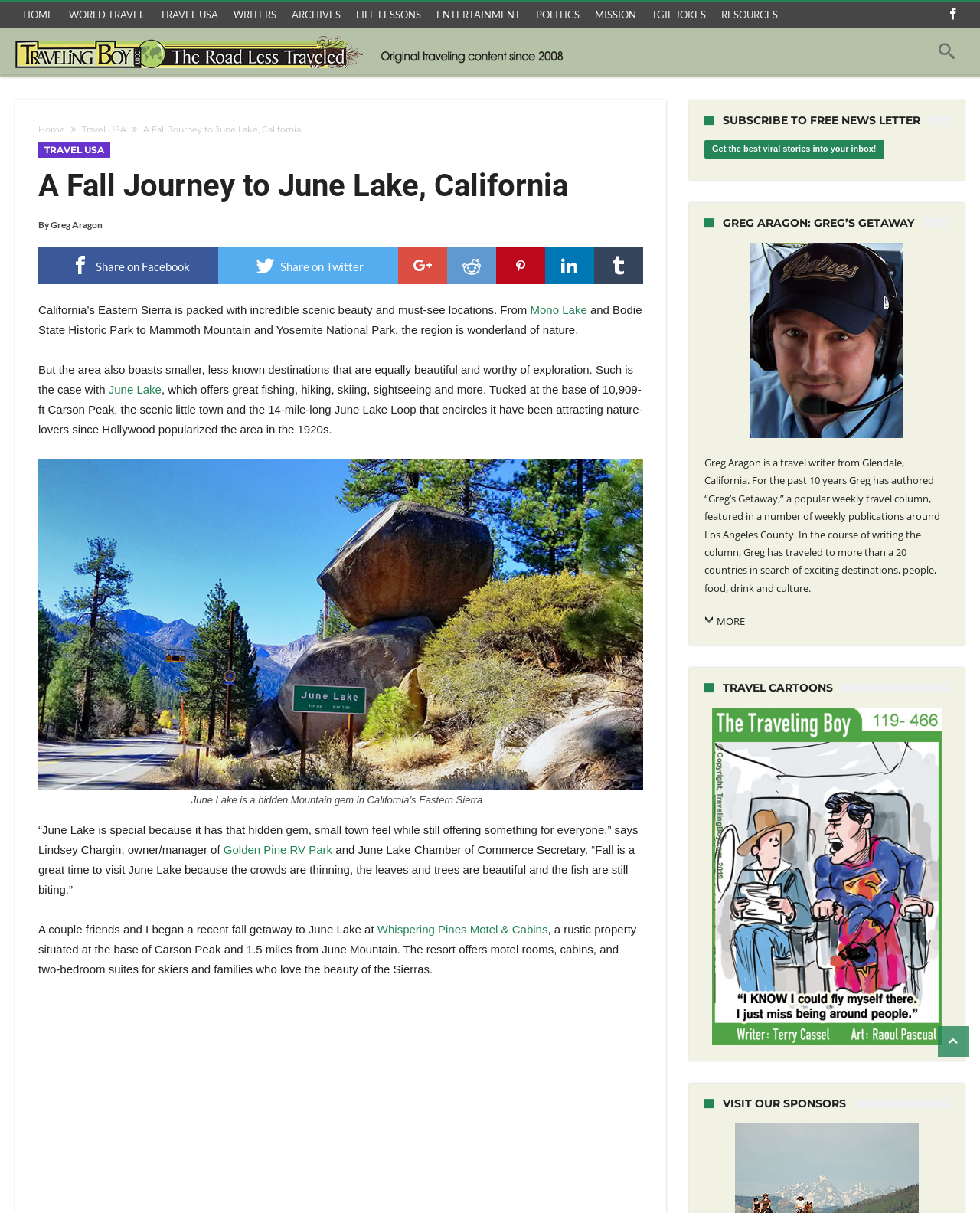Generate the text of the webpage's primary heading.

A Fall Journey to June Lake, California